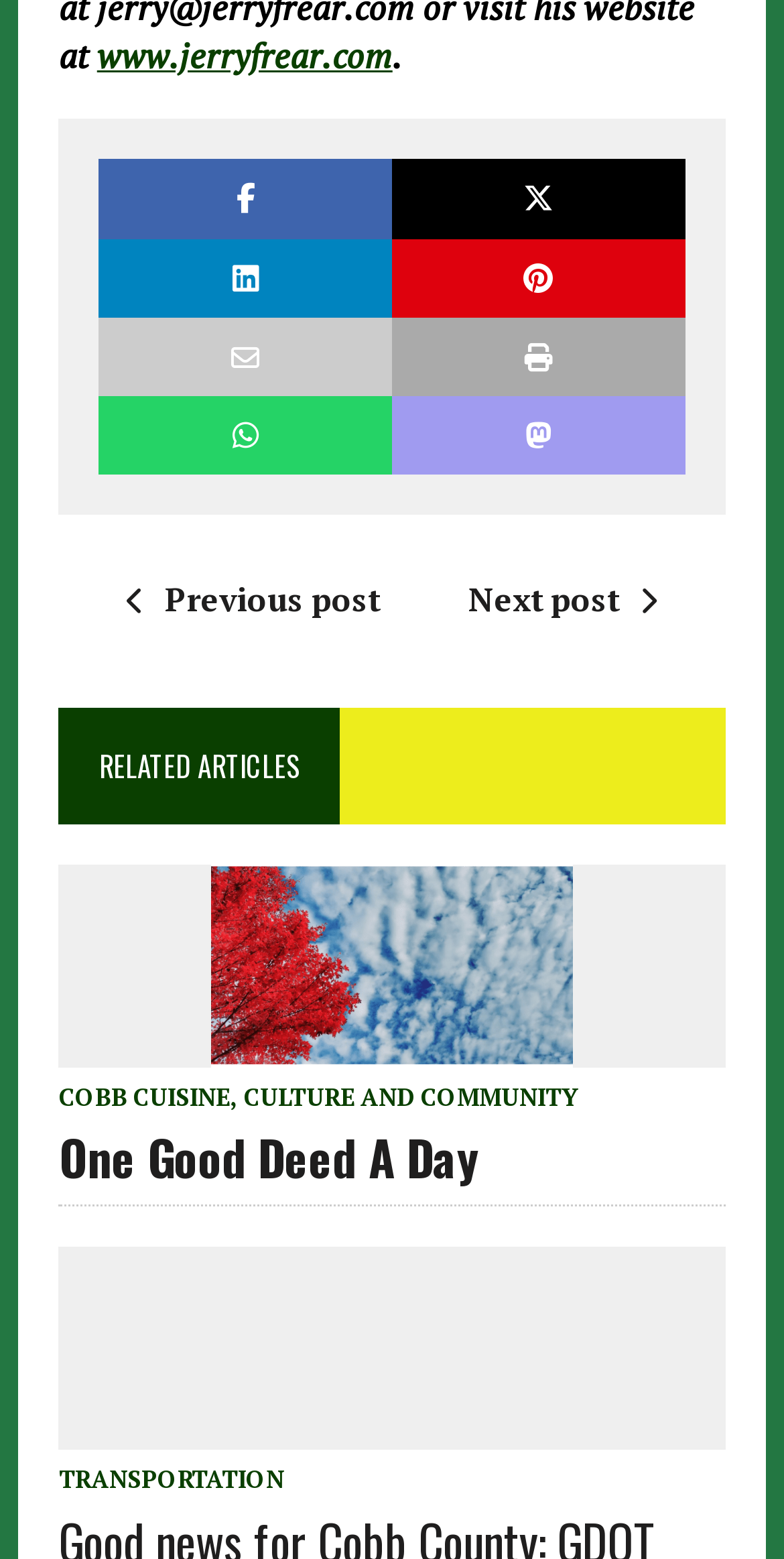Give a short answer to this question using one word or a phrase:
What is the topic of the article?

RELATED ARTICLES